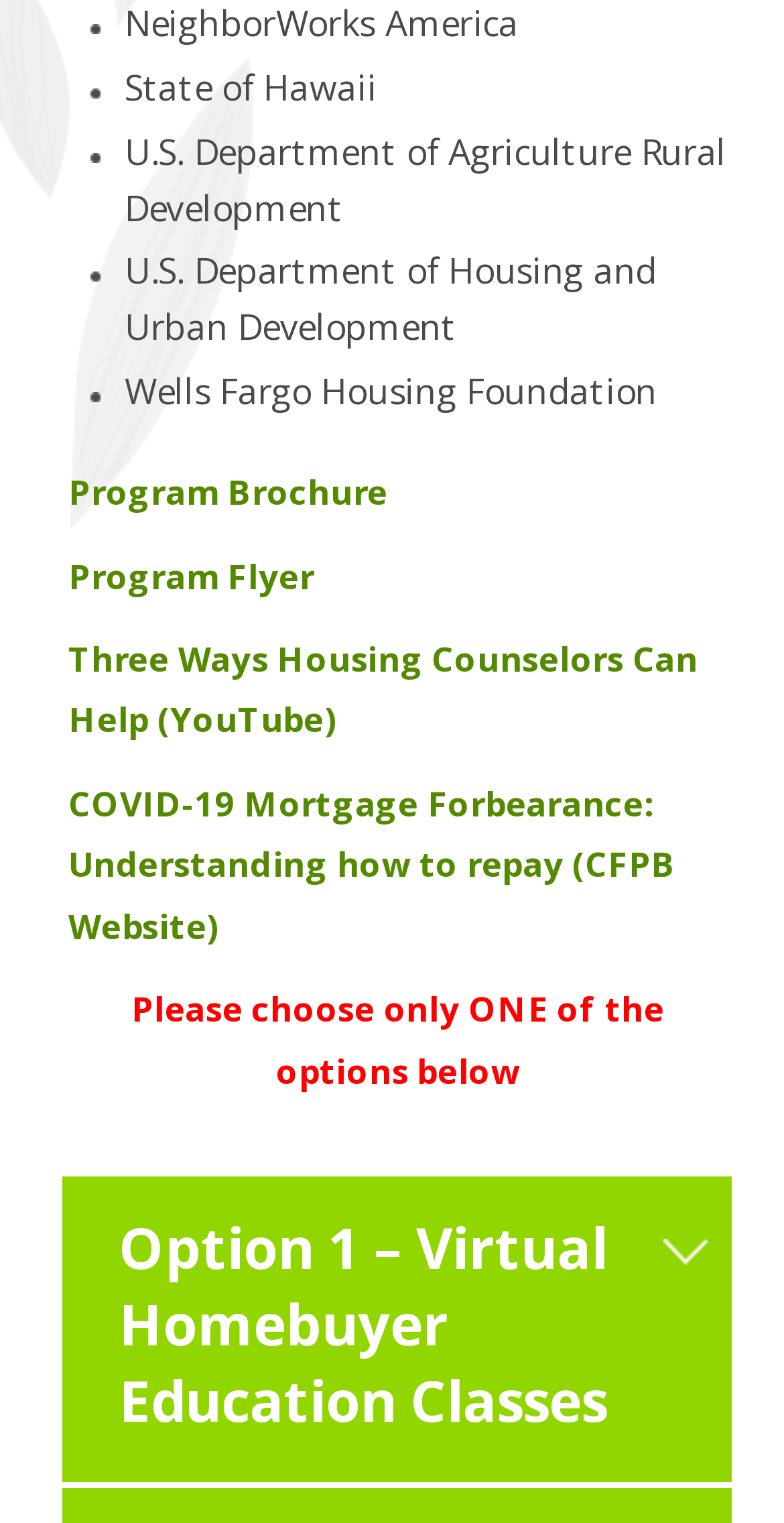Answer the question below with a single word or a brief phrase: 
What is the name of the first organization mentioned?

State of Hawaii